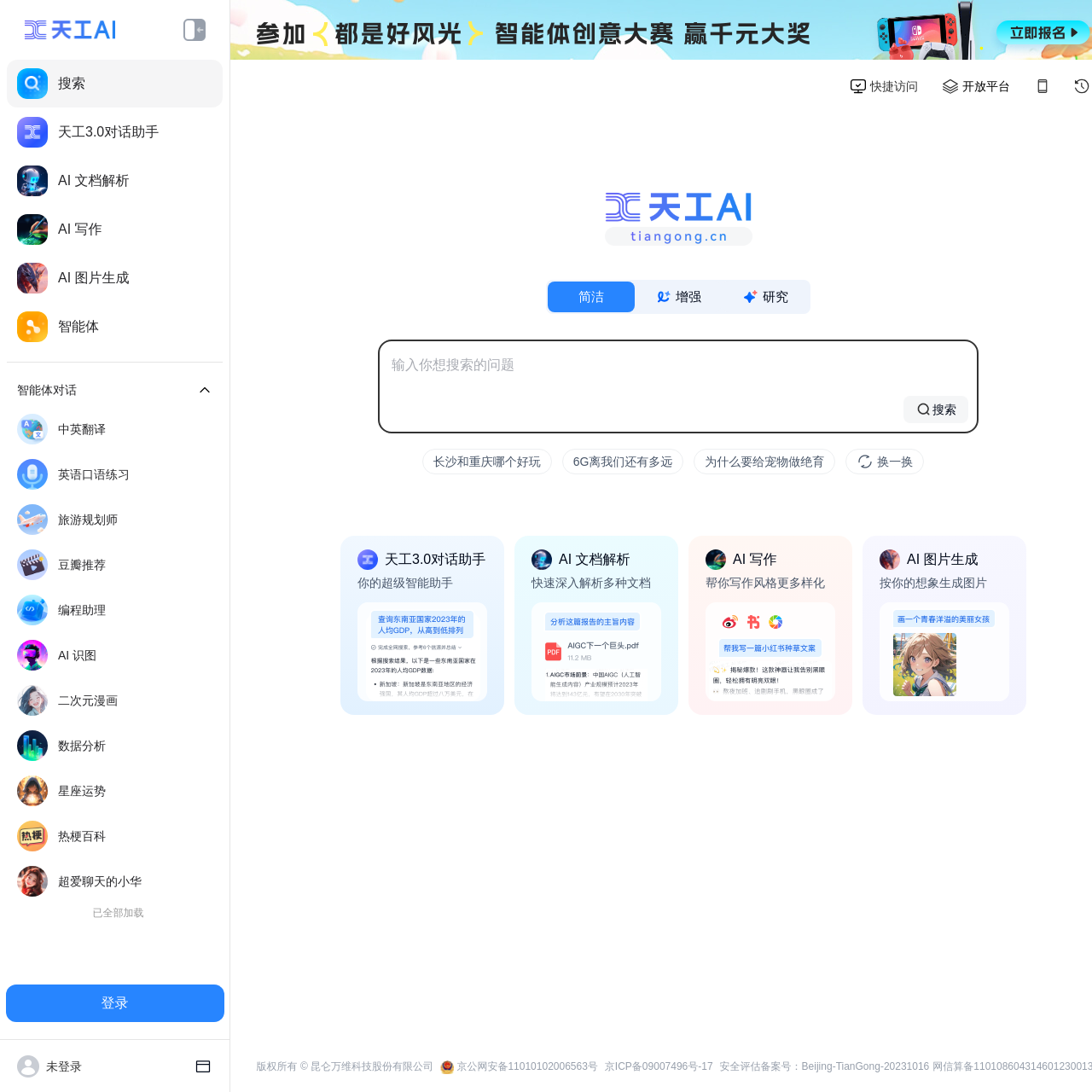Please locate the bounding box coordinates for the element that should be clicked to achieve the following instruction: "View Essays". Ensure the coordinates are given as four float numbers between 0 and 1, i.e., [left, top, right, bottom].

None